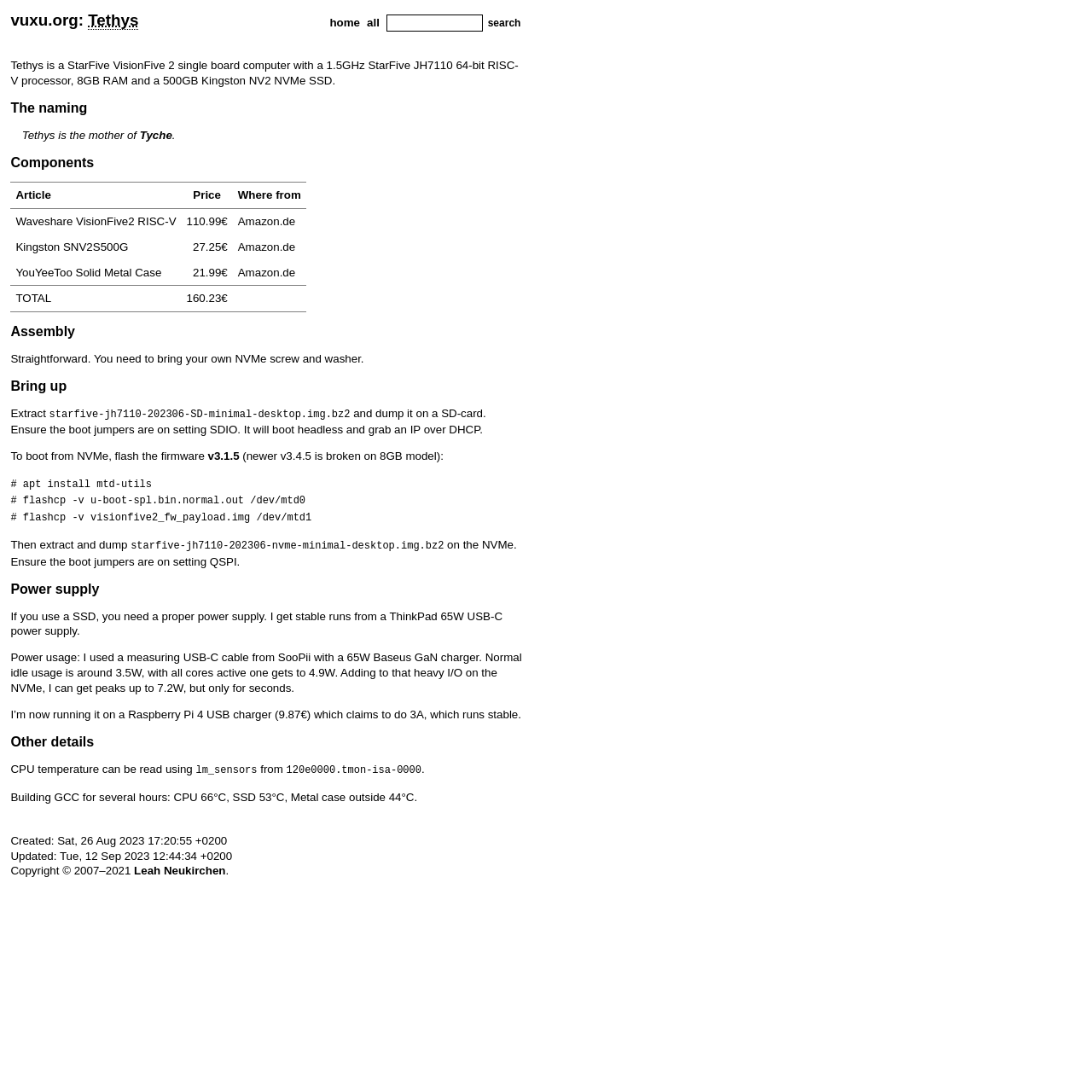Determine the bounding box for the described HTML element: "v3.1.5". Ensure the coordinates are four float numbers between 0 and 1 in the format [left, top, right, bottom].

[0.19, 0.412, 0.219, 0.424]